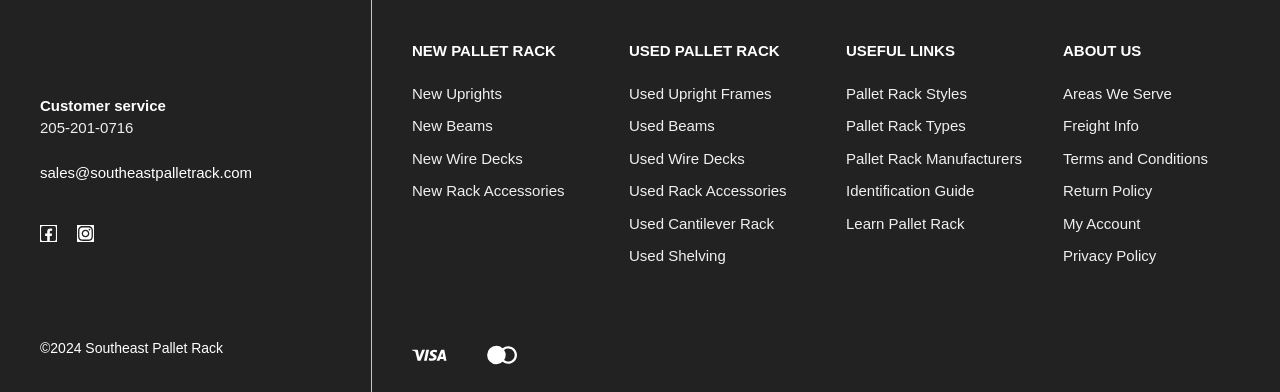Identify the bounding box coordinates of the region I need to click to complete this instruction: "View areas we serve".

[0.83, 0.217, 0.916, 0.26]